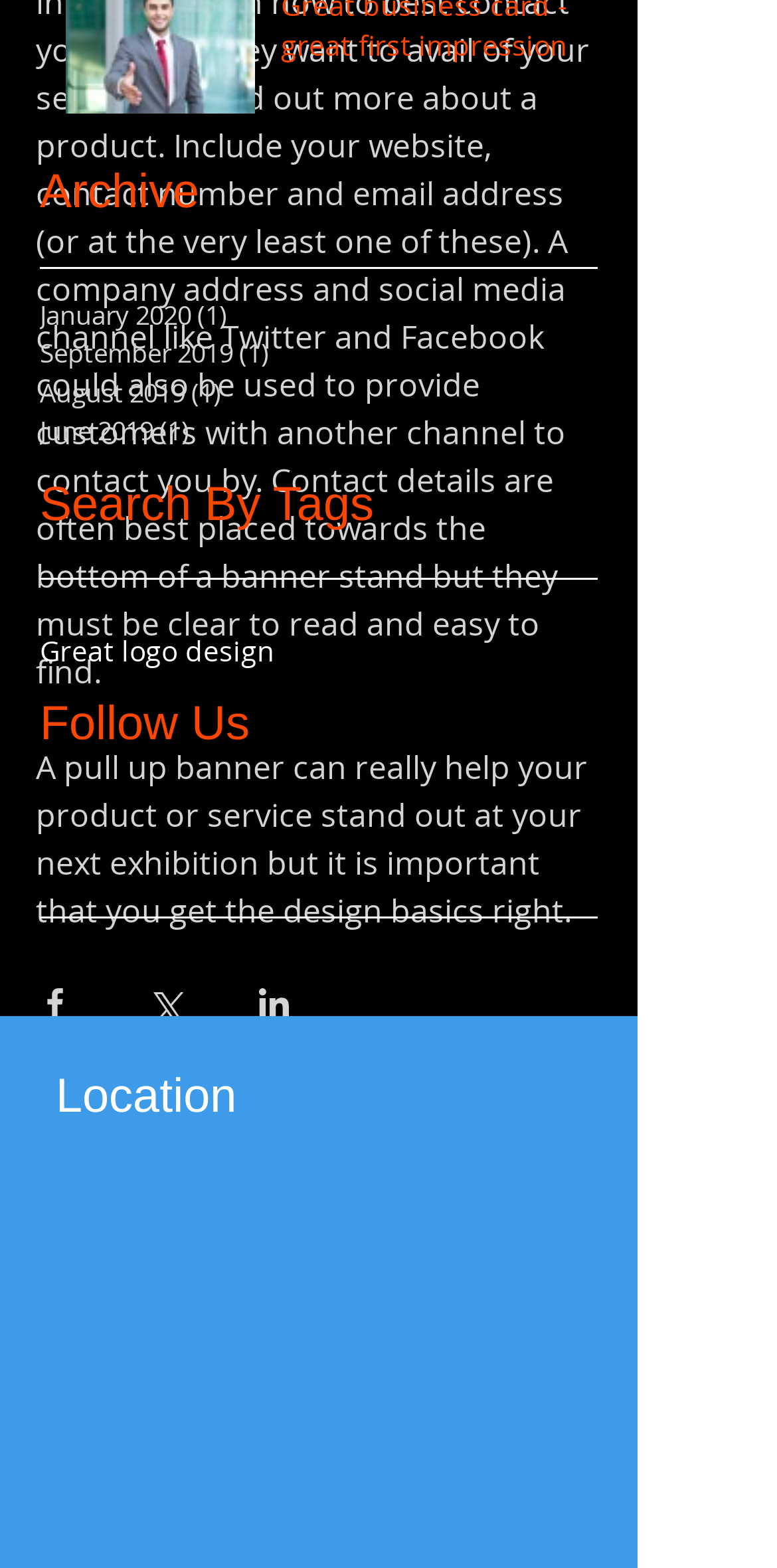Determine the bounding box coordinates of the area to click in order to meet this instruction: "Search by Great logo design tag".

[0.051, 0.403, 0.354, 0.428]